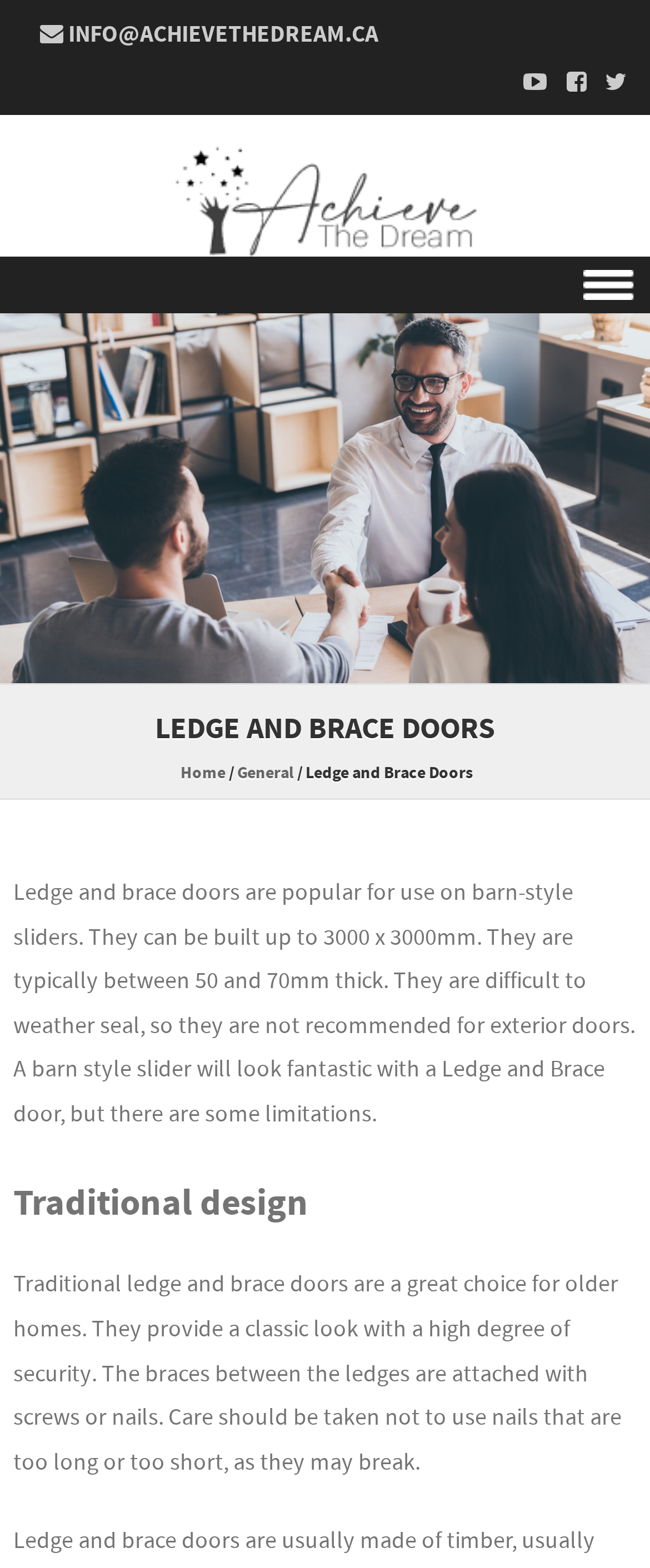Generate a thorough explanation of the webpage's elements.

The webpage is about Ledge and Brace Doors, with the title "Achieve The Dream" at the top. On the top-right corner, there are three social media links represented by icons. Below the title, there is a logo of "Achieve The Dream" with an image. 

The main navigation menu is located below the logo, with a "MENU" heading and a link to "MENU". There is also a "Skip to content" link on the top-right side of the menu. 

Further down, there is a large image that spans the entire width of the page. Below the image, there is a heading that reads "LEDGE AND BRACE DOORS Home / General / Ledge and Brace Doors" with links to "Home" and "General" on the right side. 

The main content of the page is divided into two sections. The first section describes the characteristics of Ledge and Brace doors, mentioning their popularity, size, thickness, and limitations. The second section has a heading "Traditional design" and describes the traditional design of Ledge and Brace doors, highlighting their classic look and security features.